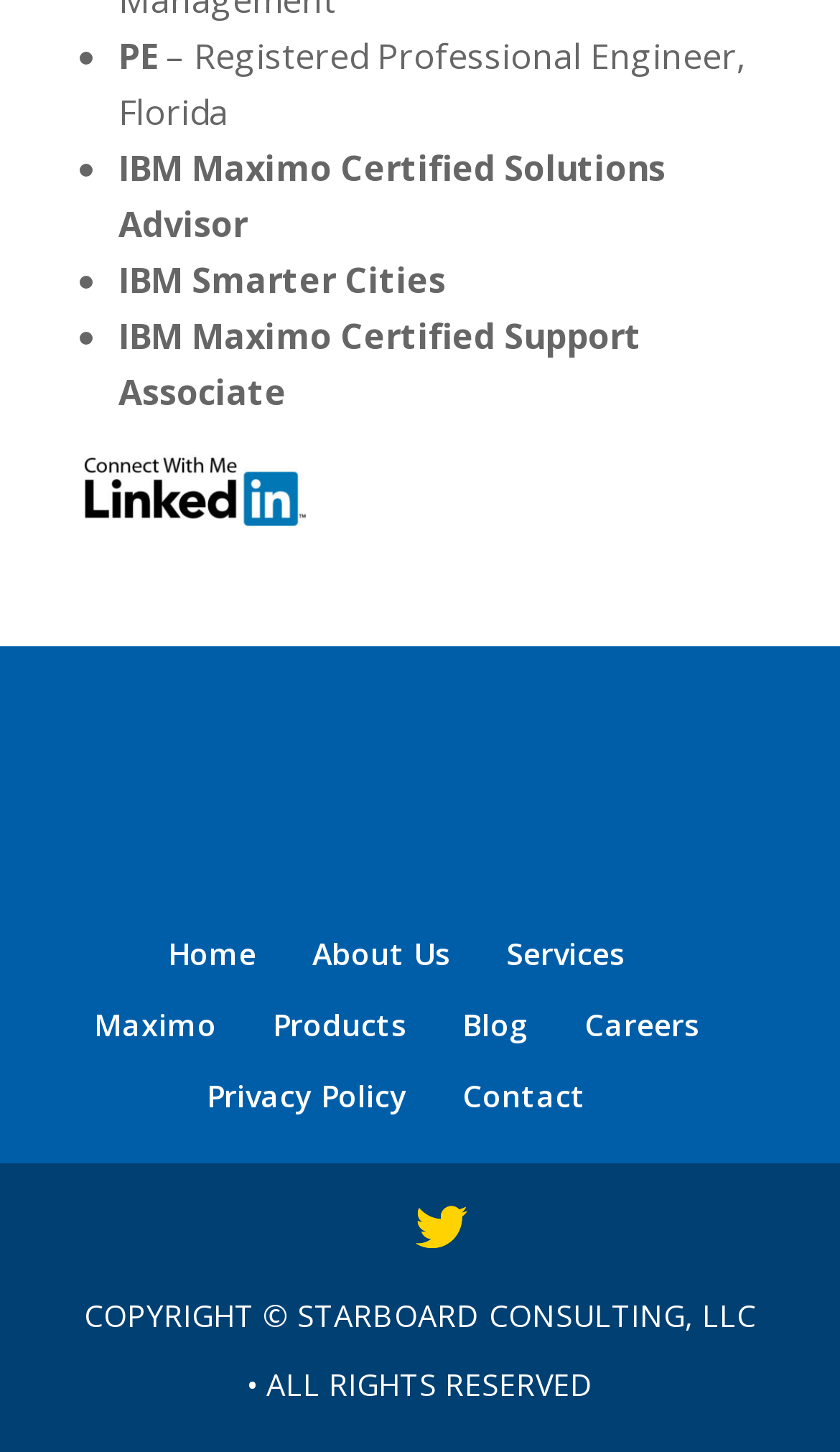Indicate the bounding box coordinates of the element that needs to be clicked to satisfy the following instruction: "Click Maximo". The coordinates should be four float numbers between 0 and 1, i.e., [left, top, right, bottom].

[0.112, 0.691, 0.258, 0.719]